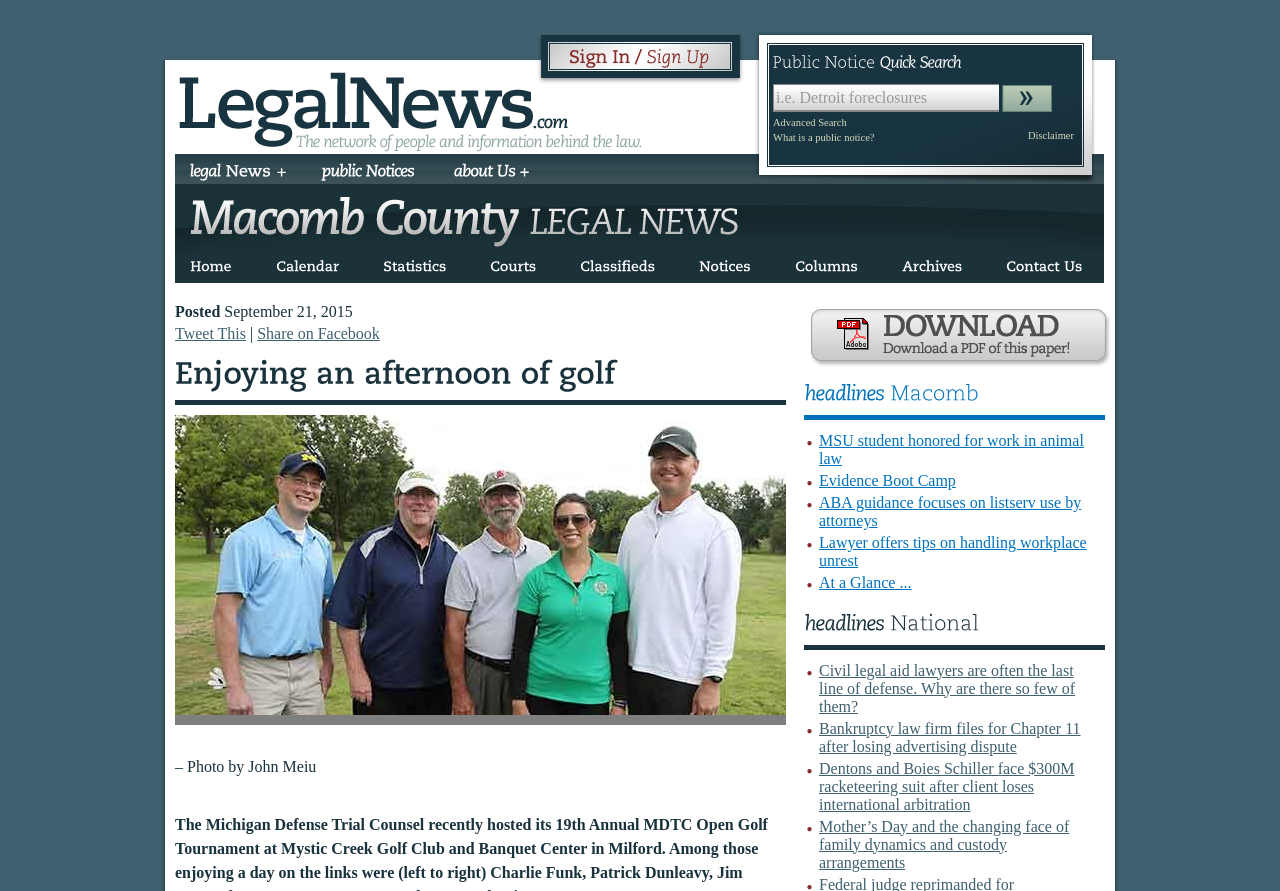Pinpoint the bounding box coordinates of the clickable area needed to execute the instruction: "View legal news and public notices". The coordinates should be specified as four float numbers between 0 and 1, i.e., [left, top, right, bottom].

[0.137, 0.079, 0.503, 0.173]